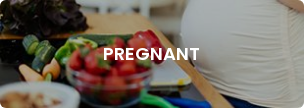What is the theme of the image?
Your answer should be a single word or phrase derived from the screenshot.

Maternal nutrition and wellness